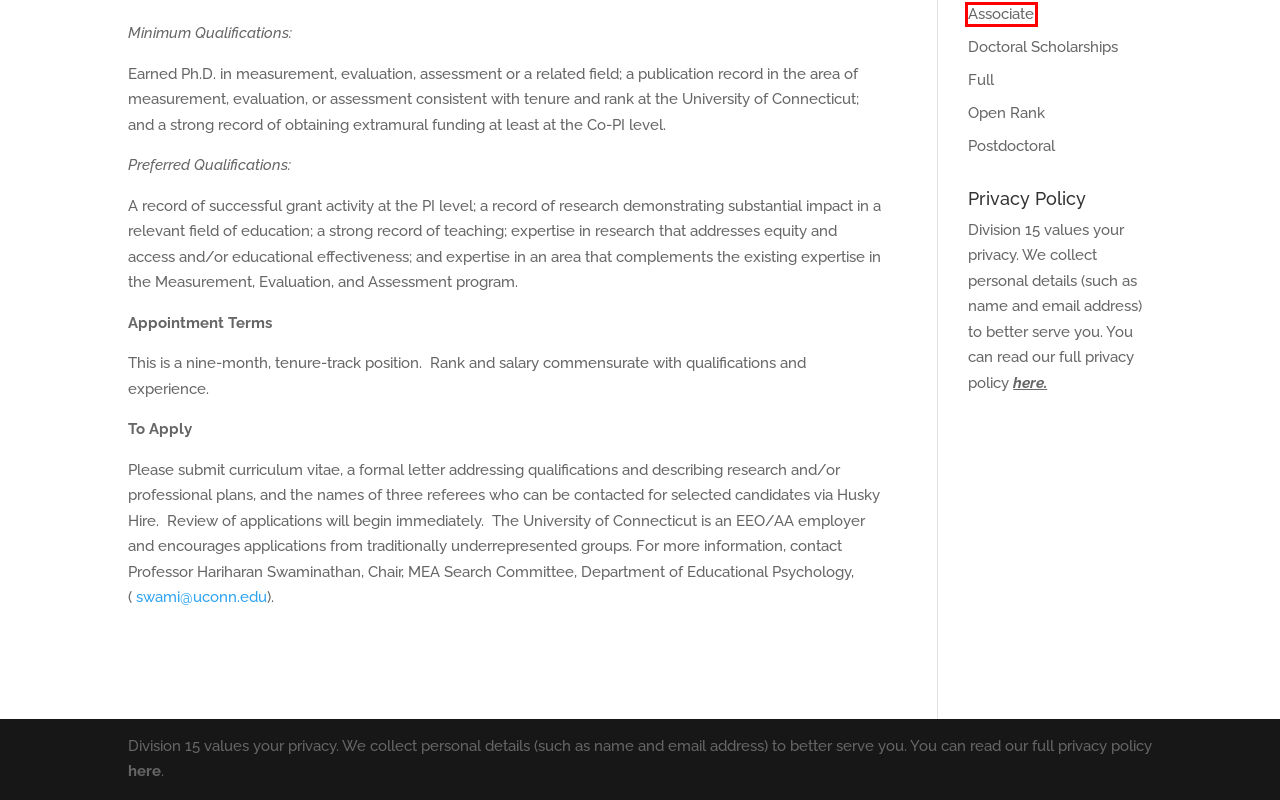You have a screenshot of a webpage with a red bounding box highlighting a UI element. Your task is to select the best webpage description that corresponds to the new webpage after clicking the element. Here are the descriptions:
A. Contact | Educational Psychology Jobs
B. APA Division 15 | Bringing Educational Psychology to The World
C. Full | Educational Psychology Jobs
D. Doctoral Scholarships | Educational Psychology Jobs
E. Postdoctoral | Educational Psychology Jobs
F. Associate | Educational Psychology Jobs
G. About | Educational Psychology Jobs
H. Open Rank | Educational Psychology Jobs

F